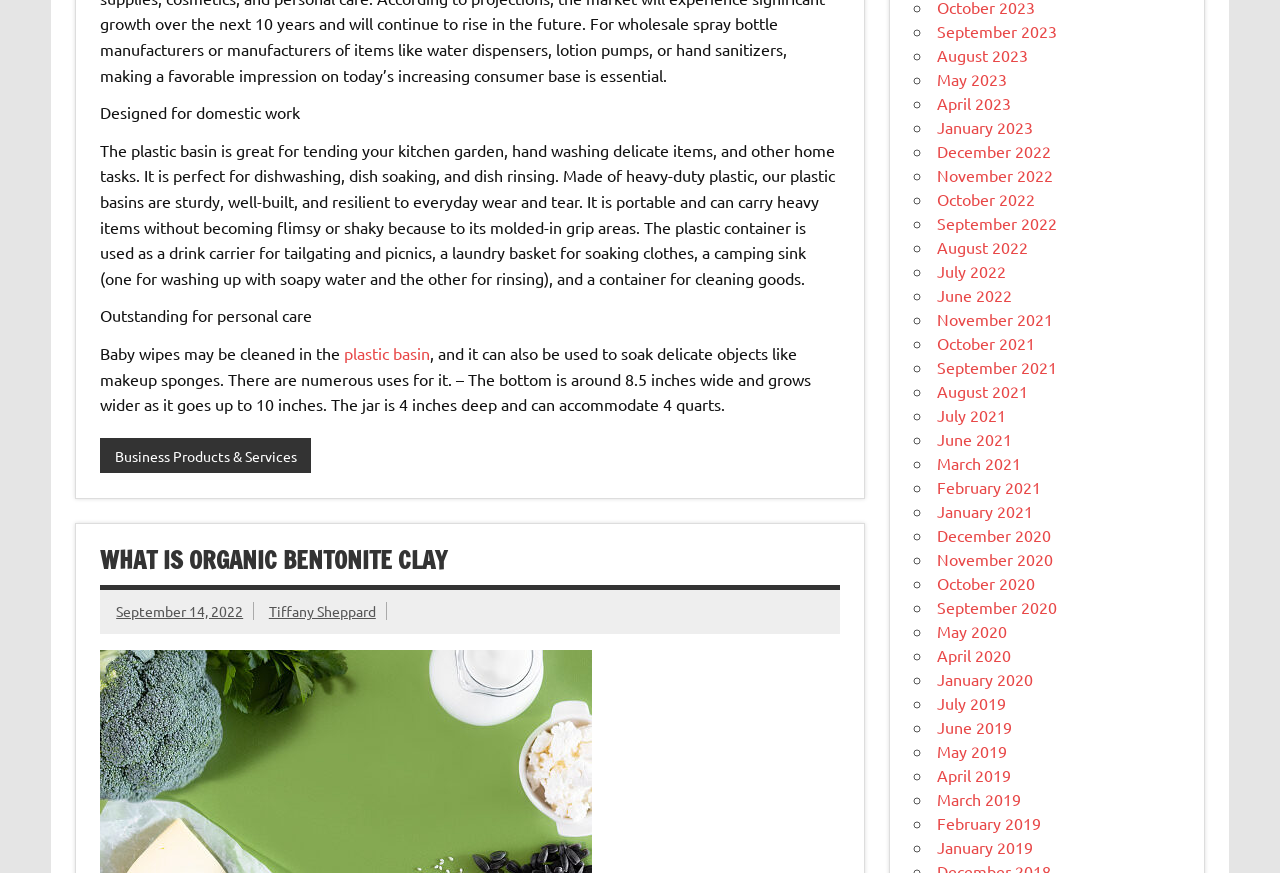Based on the description "July 2022", find the bounding box of the specified UI element.

[0.732, 0.299, 0.786, 0.322]